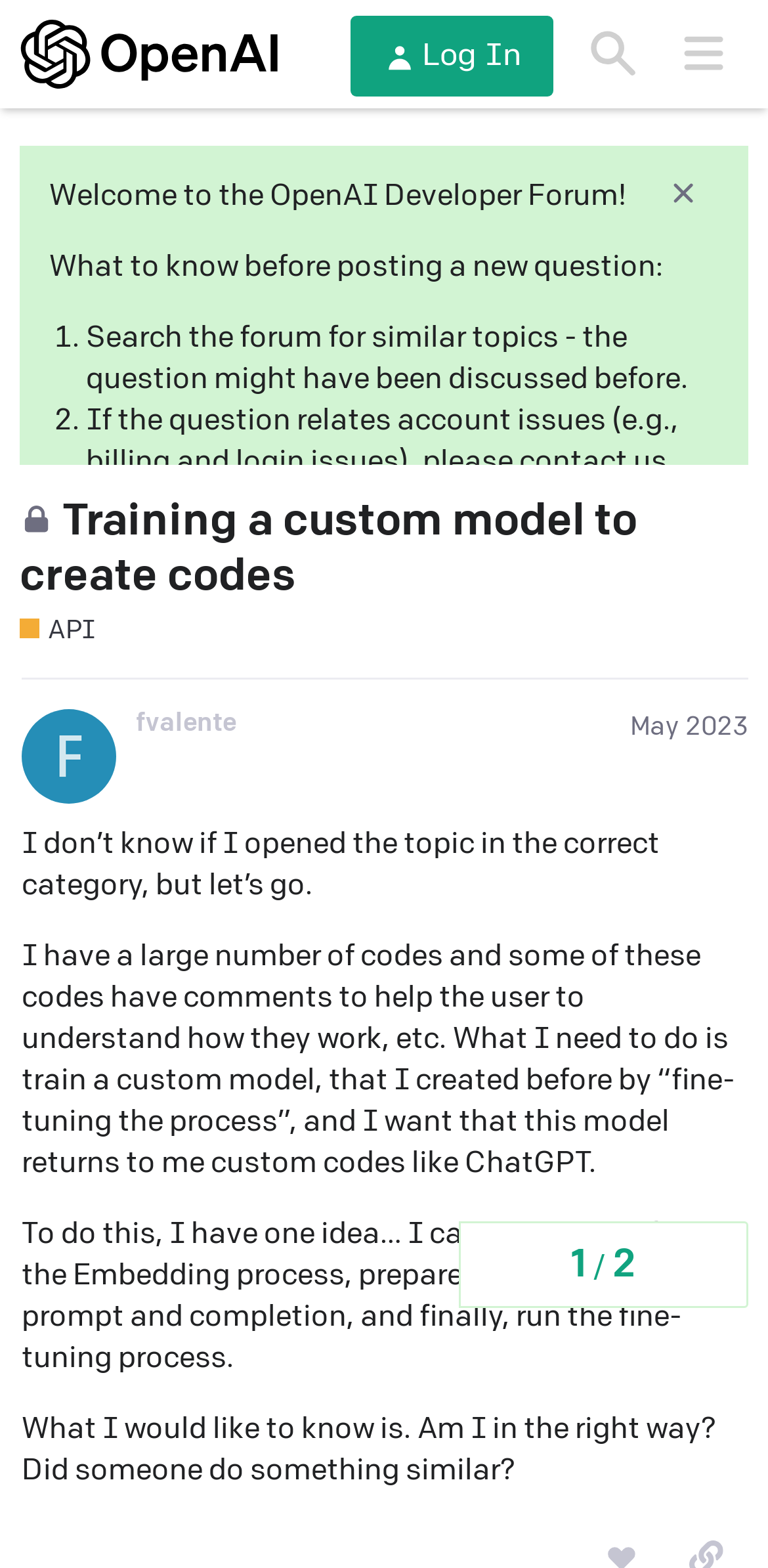Identify the bounding box coordinates of the part that should be clicked to carry out this instruction: "View the topic details".

[0.026, 0.316, 0.83, 0.385]